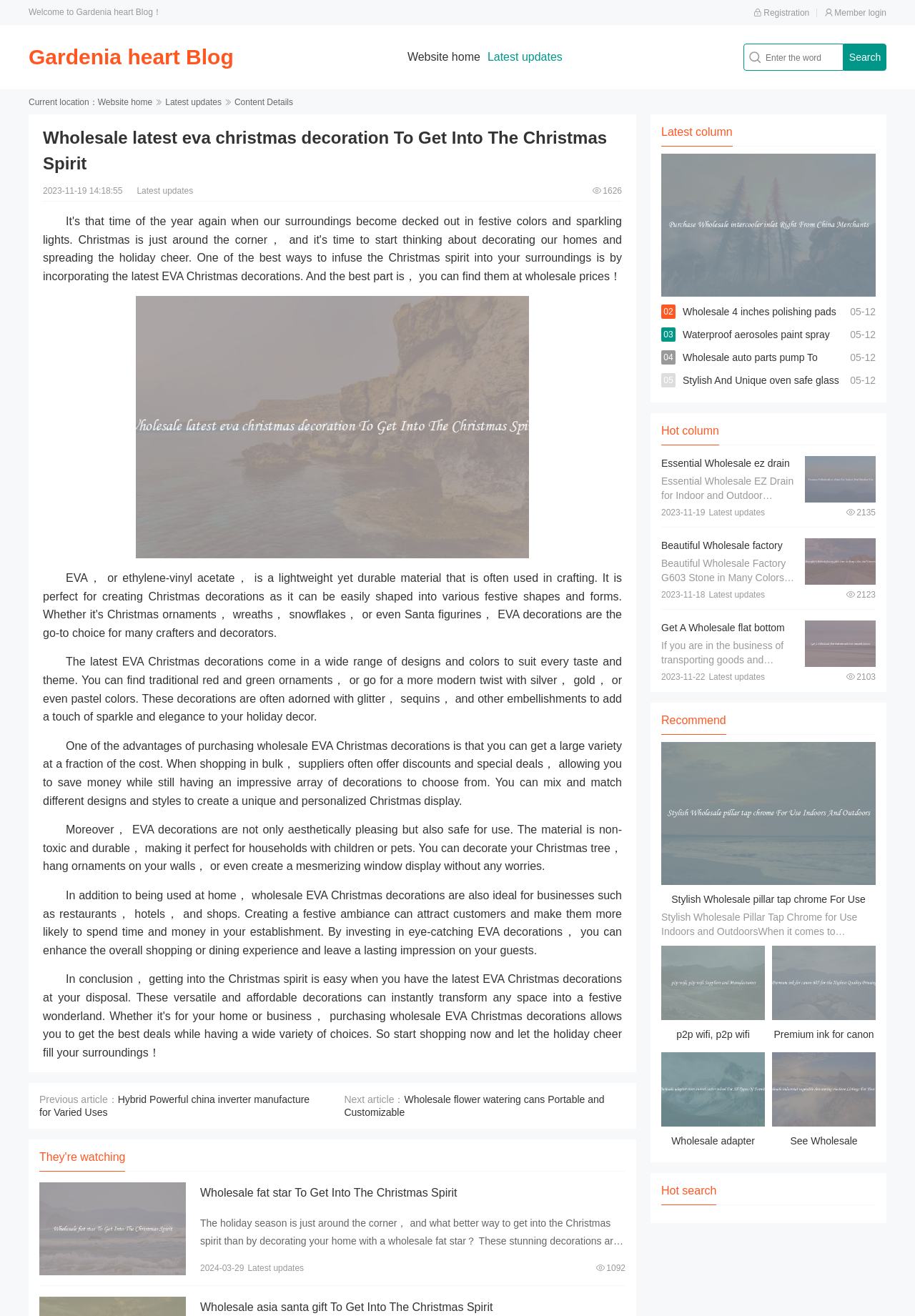Please find the bounding box coordinates for the clickable element needed to perform this instruction: "View wholesale fat star details".

[0.219, 0.902, 0.5, 0.911]